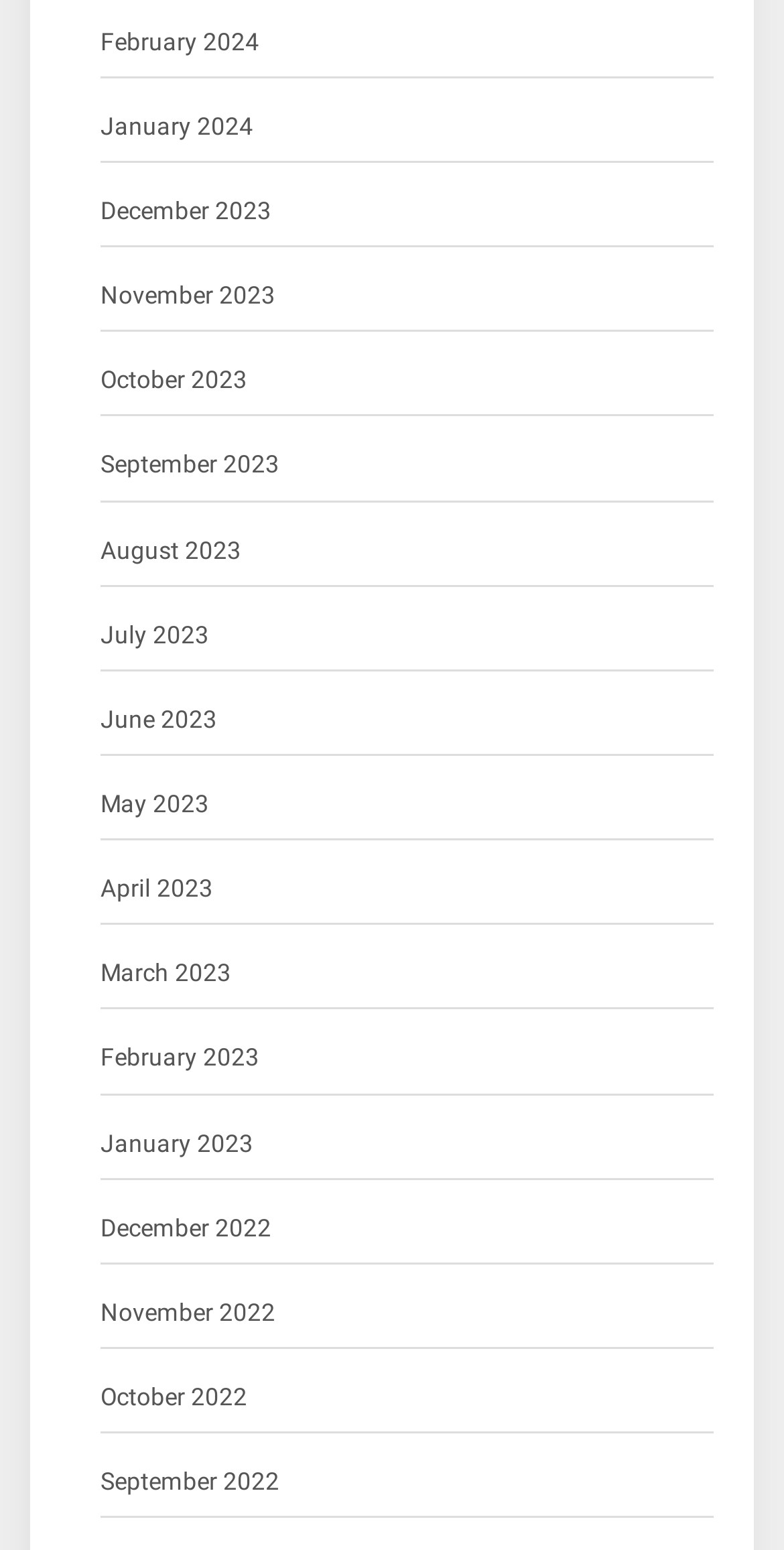Indicate the bounding box coordinates of the element that must be clicked to execute the instruction: "Subscribe to blog updates". The coordinates should be given as four float numbers between 0 and 1, i.e., [left, top, right, bottom].

None